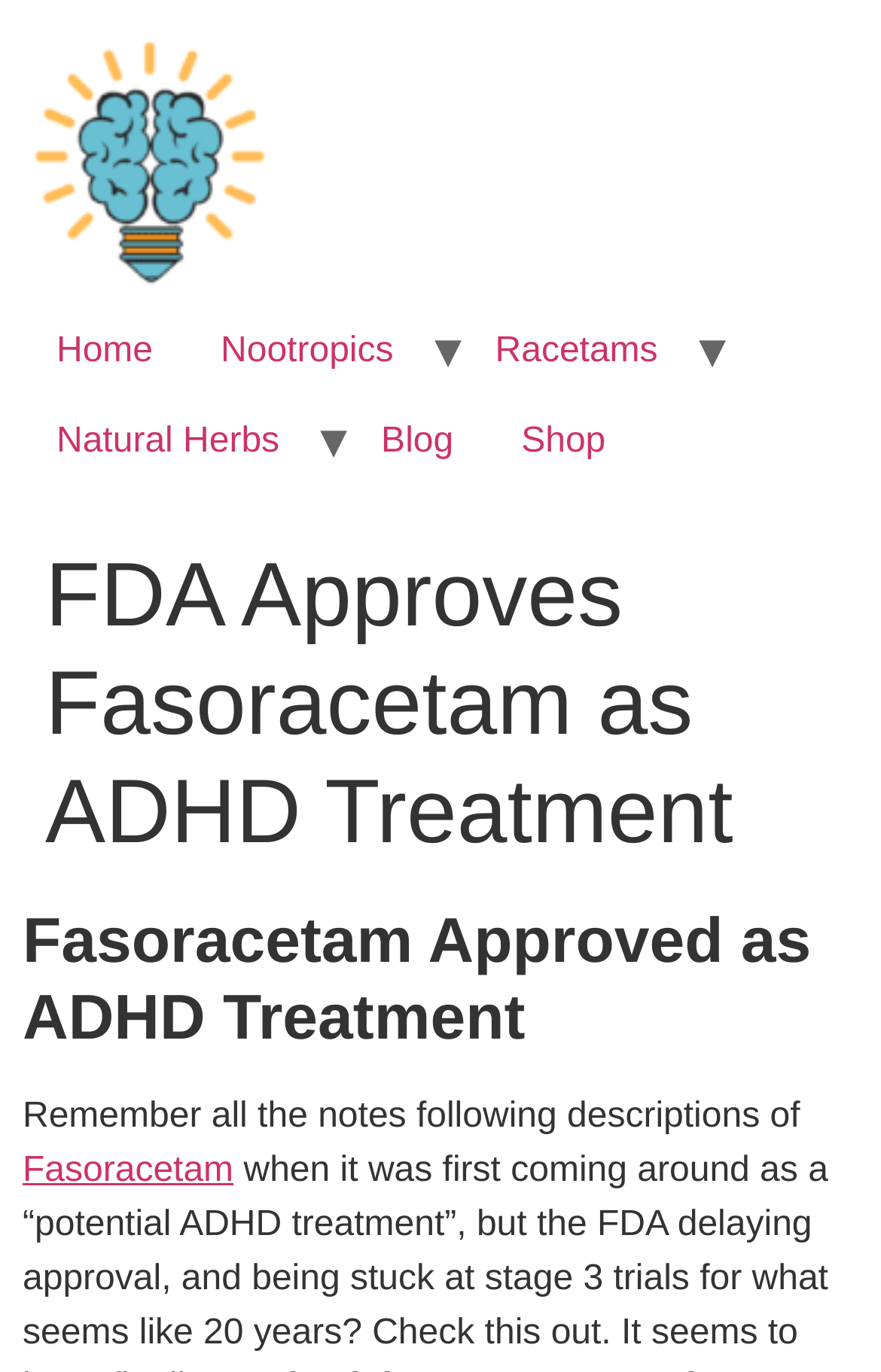Find the main header of the webpage and produce its text content.

FDA Approves Fasoracetam as ADHD Treatment